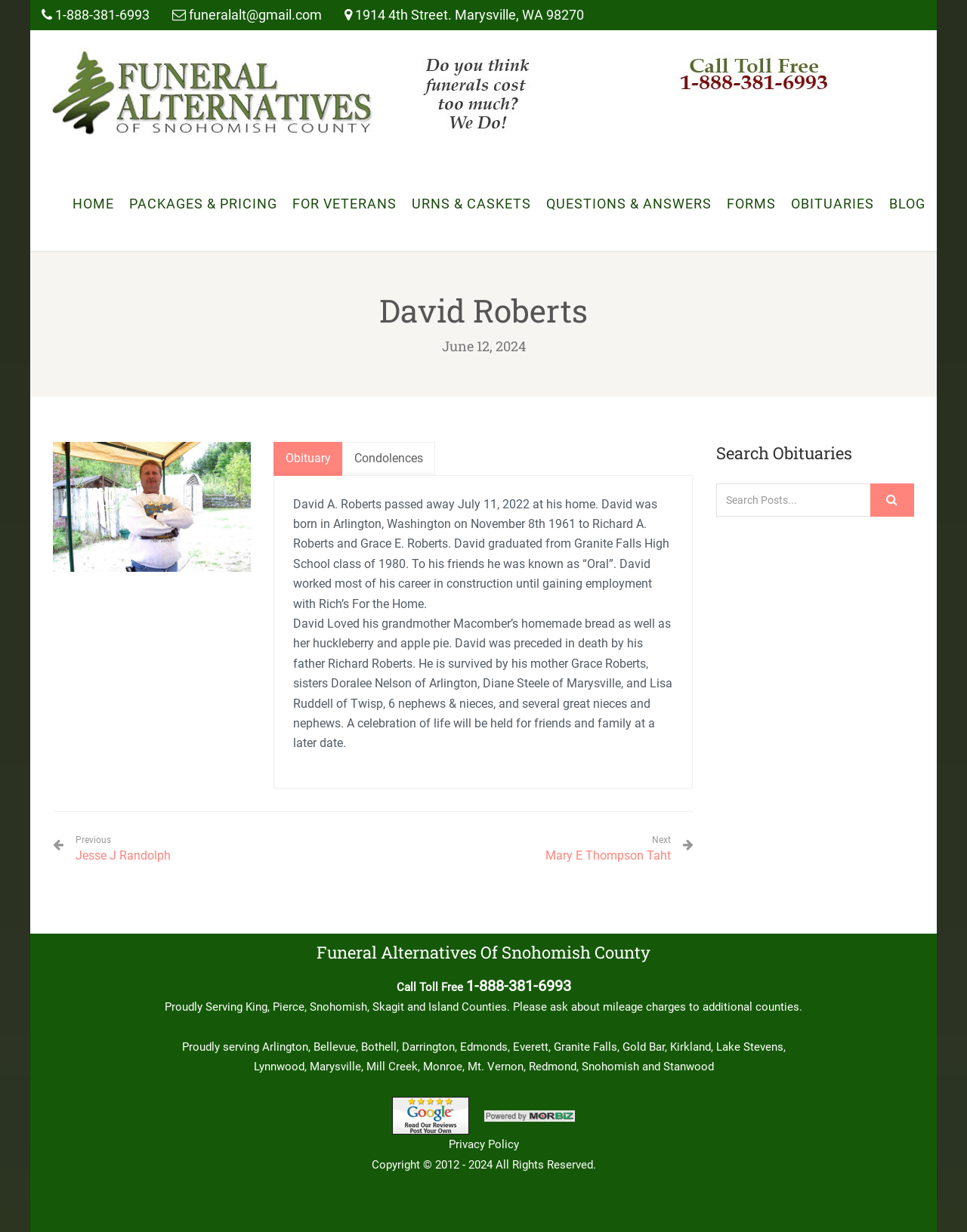What is the name of the person whose obituary is being displayed?
Provide an in-depth and detailed answer to the question.

I found the name by looking at the main content section of the webpage, where the obituary is displayed. The name is written in plain text as 'David A. Roberts'.